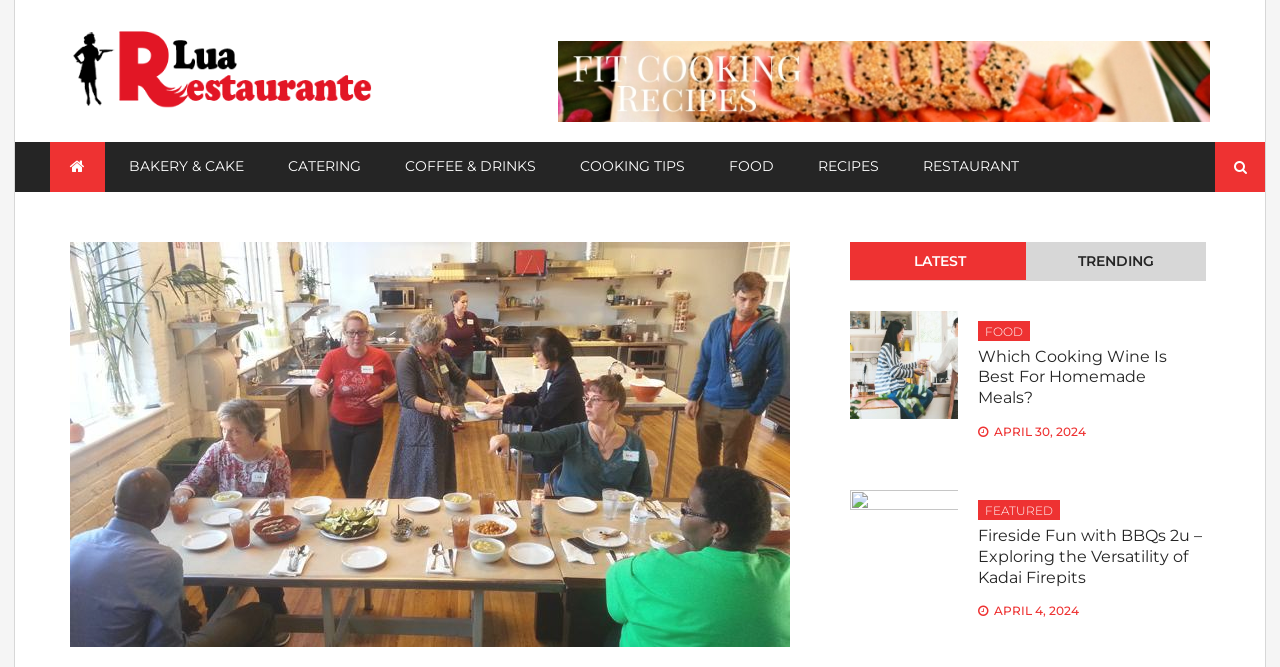Please examine the image and answer the question with a detailed explanation:
How many search boxes are there on the webpage?

There is only one search box on the webpage, located on the top-right corner, with a placeholder text 'Search for:'.